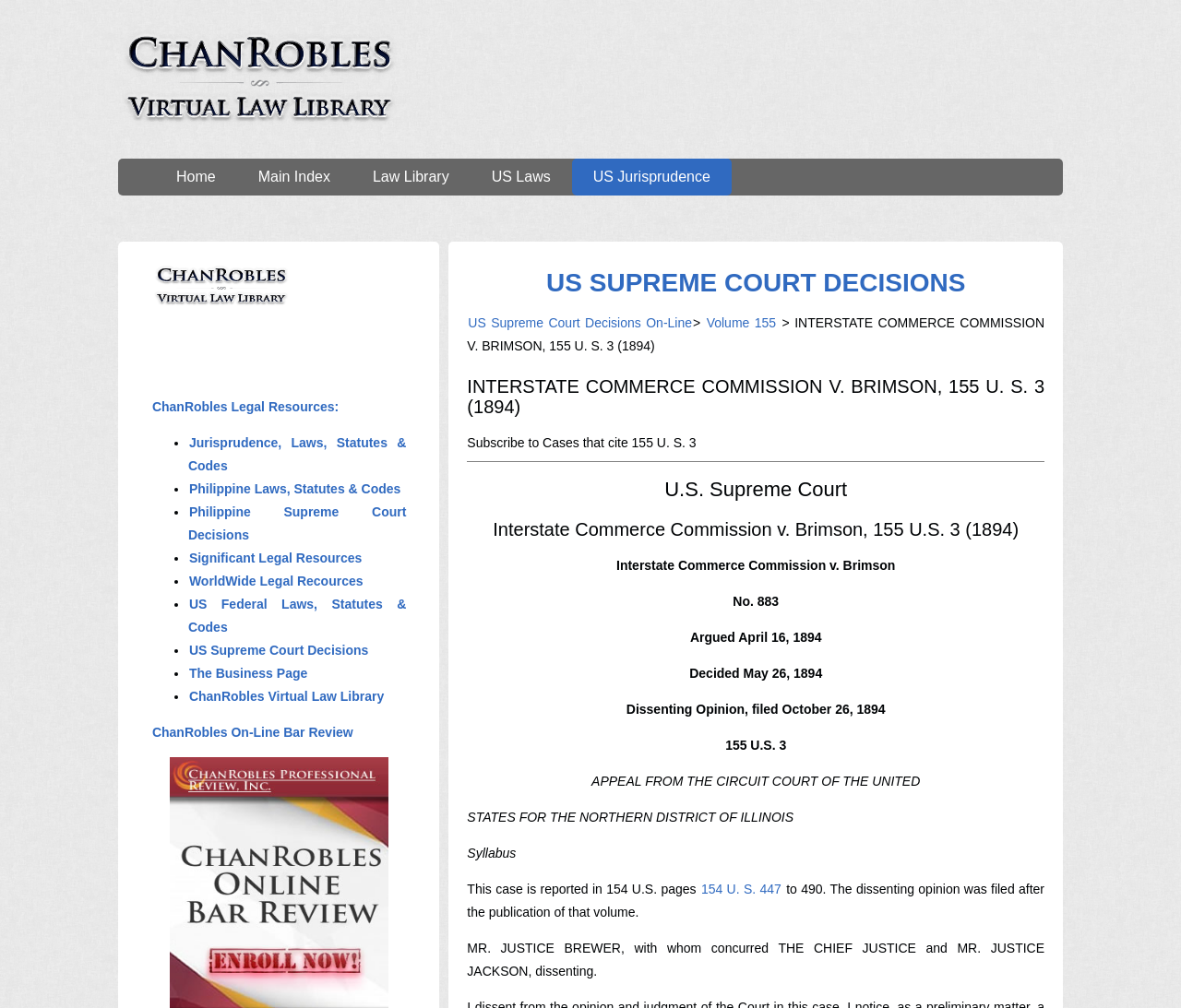Respond to the question with just a single word or phrase: 
How many links are there in the 'U.S. Supreme Court' section?

2